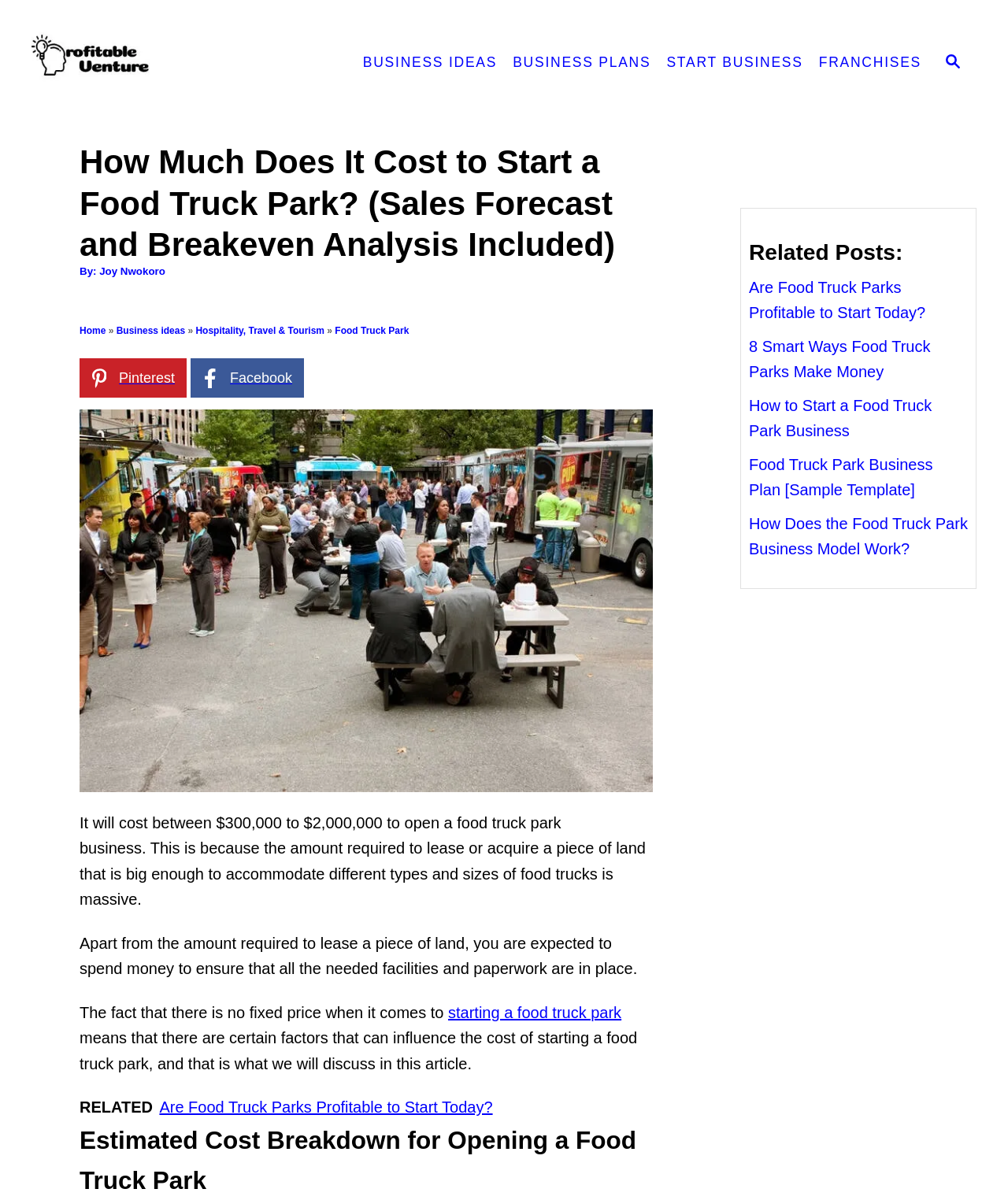Specify the bounding box coordinates of the area that needs to be clicked to achieve the following instruction: "Check out related posts".

[0.743, 0.196, 0.96, 0.226]